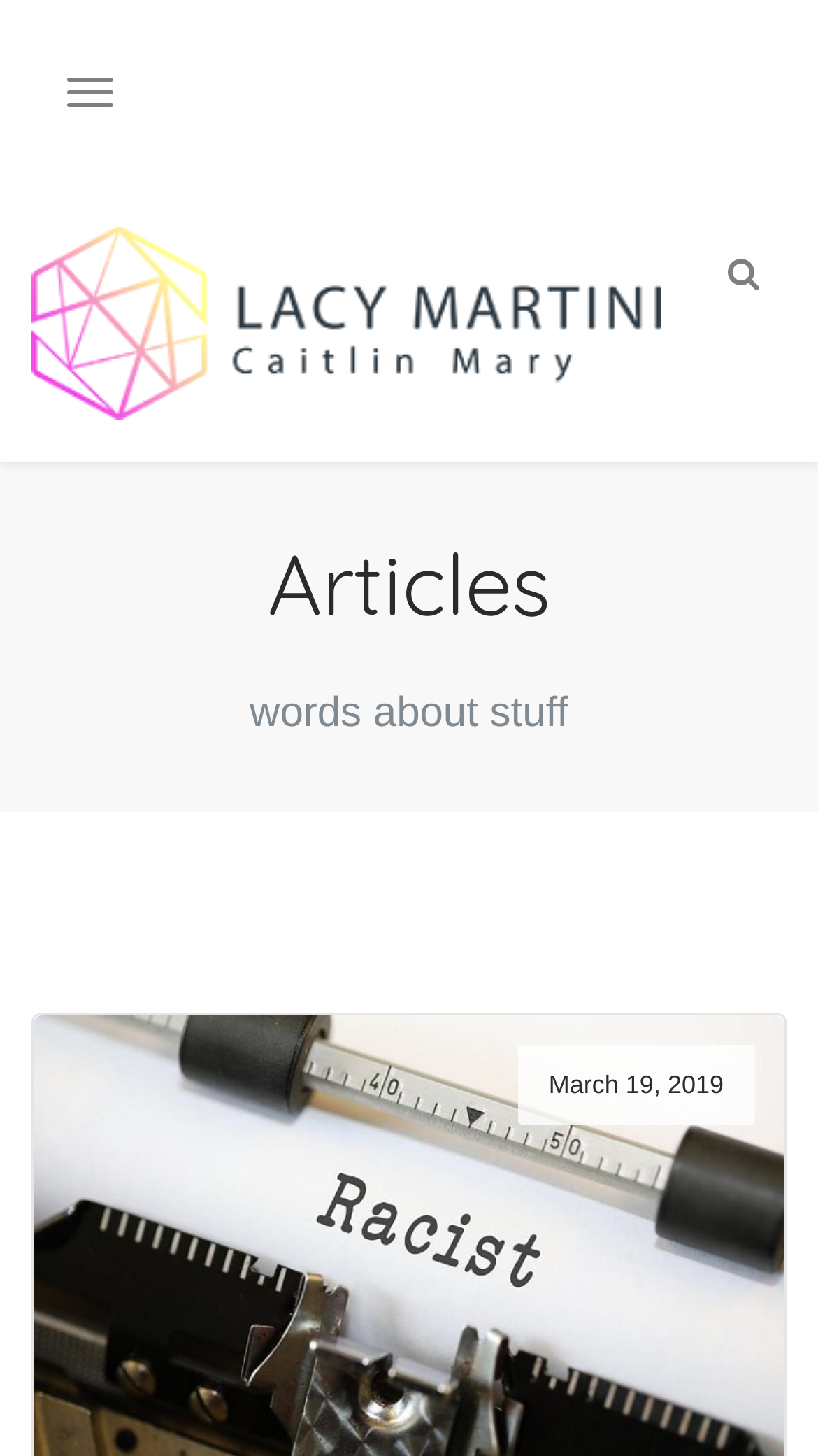Given the webpage screenshot, identify the bounding box of the UI element that matches this description: "parent_node: Toggle navigation".

[0.038, 0.156, 0.808, 0.288]